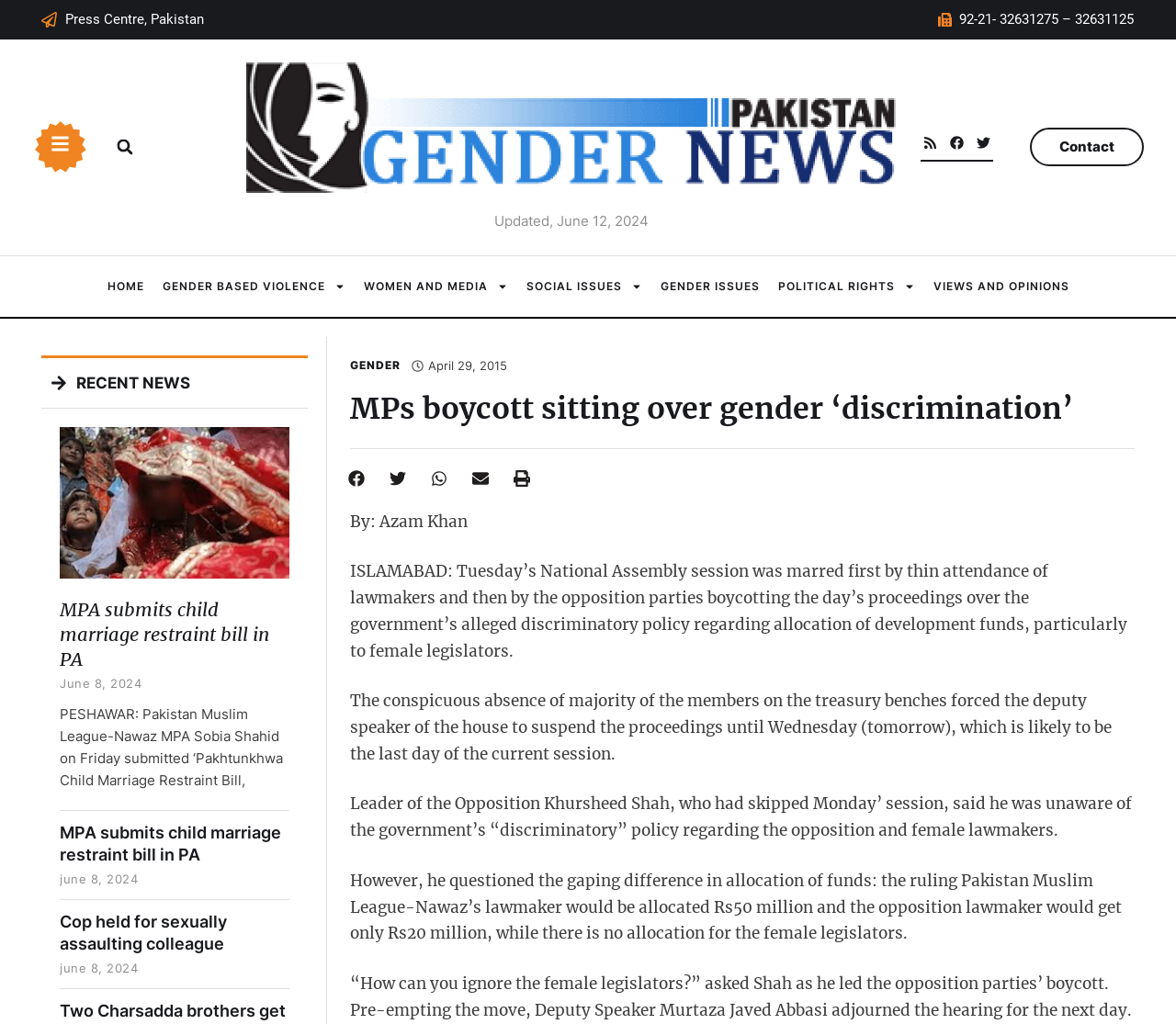Identify the bounding box coordinates of the element to click to follow this instruction: 'Read the recent news'. Ensure the coordinates are four float values between 0 and 1, provided as [left, top, right, bottom].

[0.064, 0.365, 0.161, 0.383]